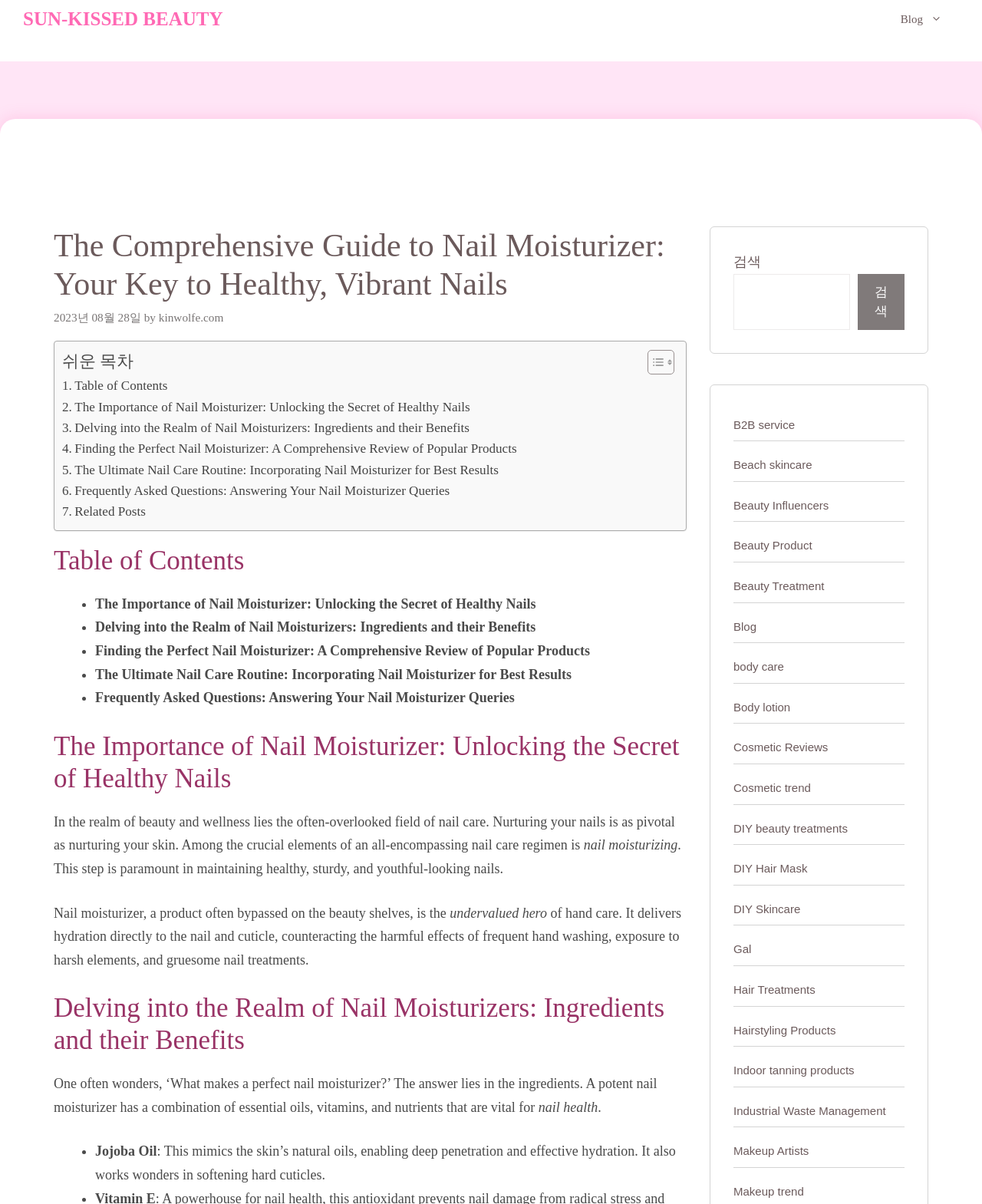How many links are in the complementary section?
Based on the image, provide a one-word or brief-phrase response.

25